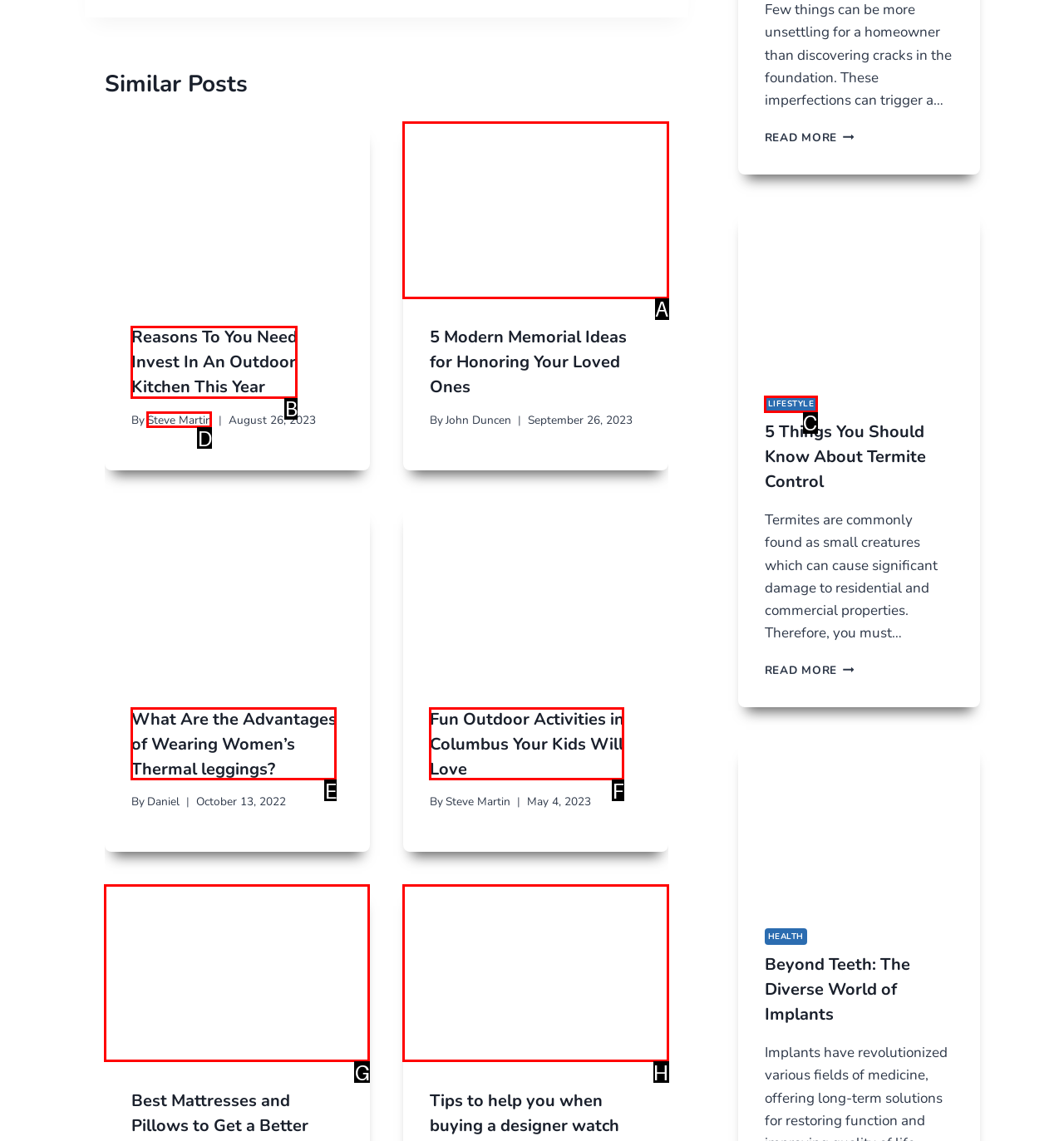Identify the letter of the correct UI element to fulfill the task: View the post by Steve Martin from the given options in the screenshot.

D